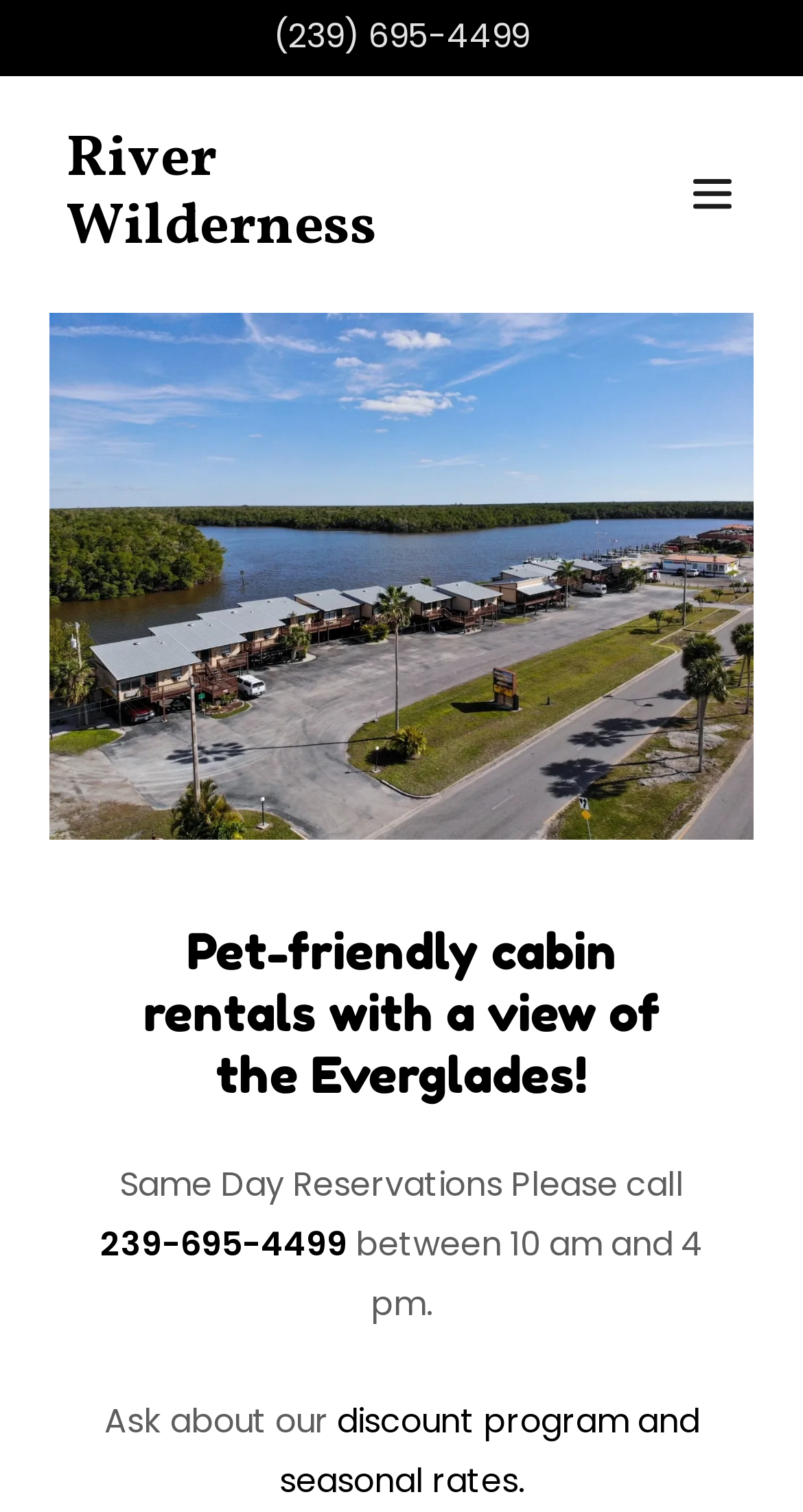Determine and generate the text content of the webpage's headline.

Pet-friendly cabin rentals with a view of the Everglades!